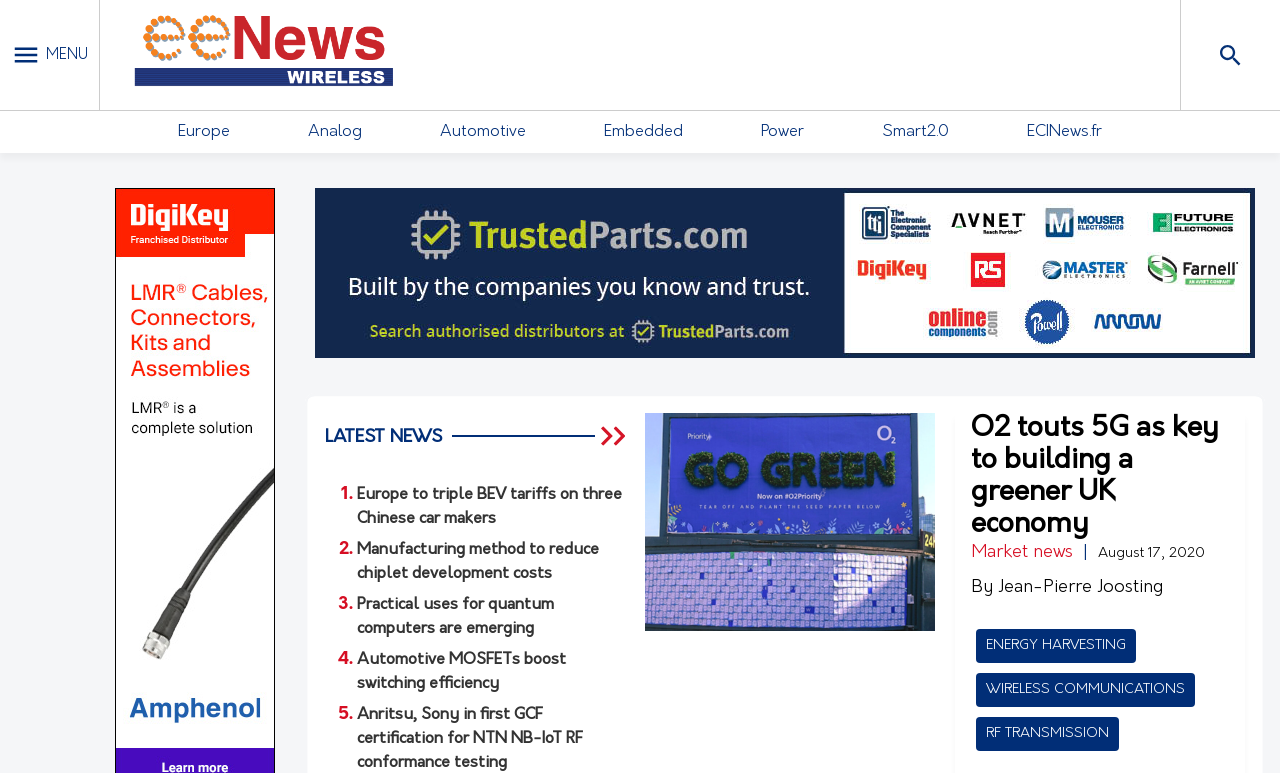Please provide the bounding box coordinates for the UI element as described: "Wireless Communications". The coordinates must be four floats between 0 and 1, represented as [left, top, right, bottom].

[0.762, 0.871, 0.934, 0.915]